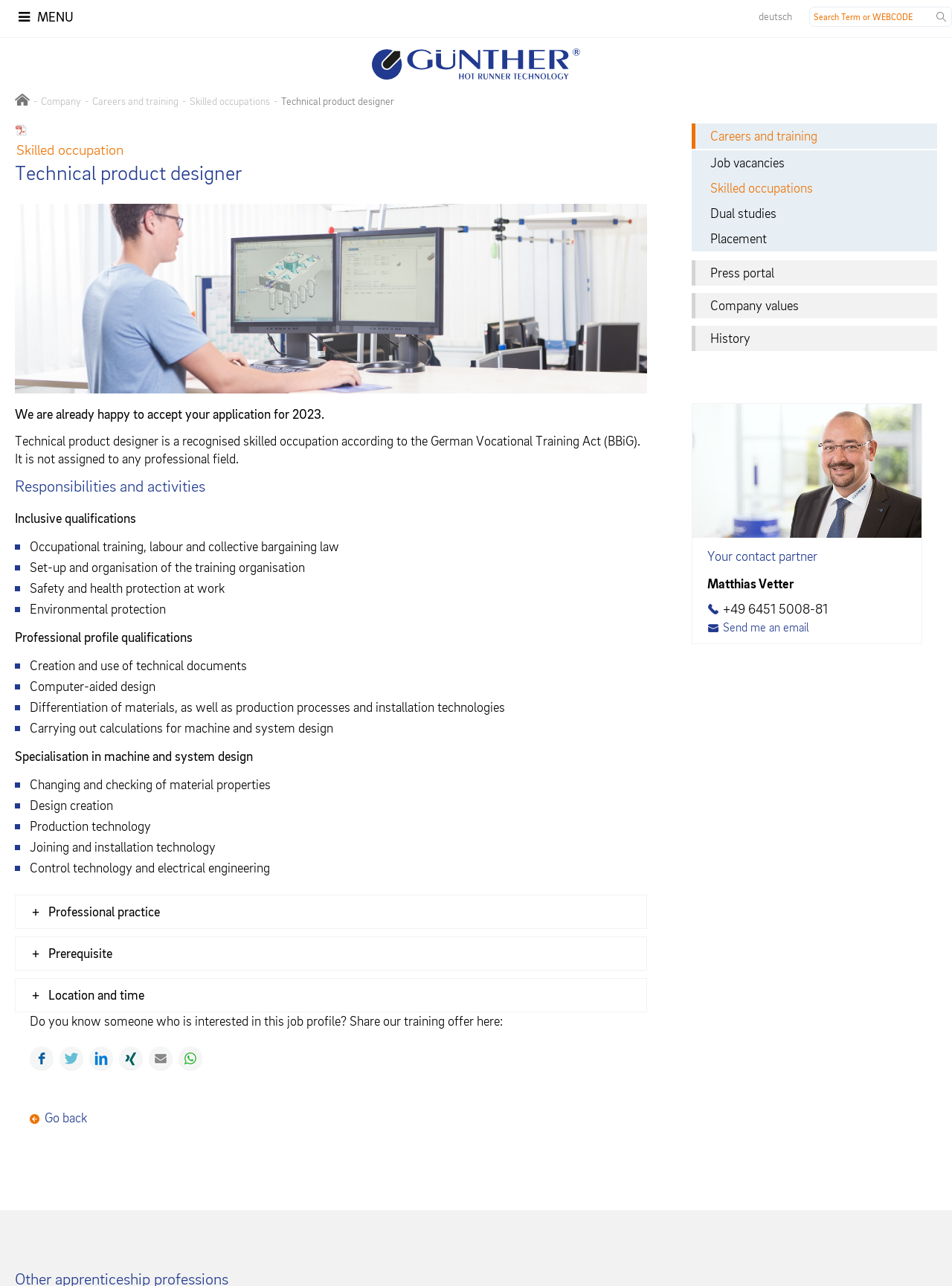Determine the bounding box coordinates for the area that needs to be clicked to fulfill this task: "Go to current page in German". The coordinates must be given as four float numbers between 0 and 1, i.e., [left, top, right, bottom].

[0.797, 0.008, 0.832, 0.017]